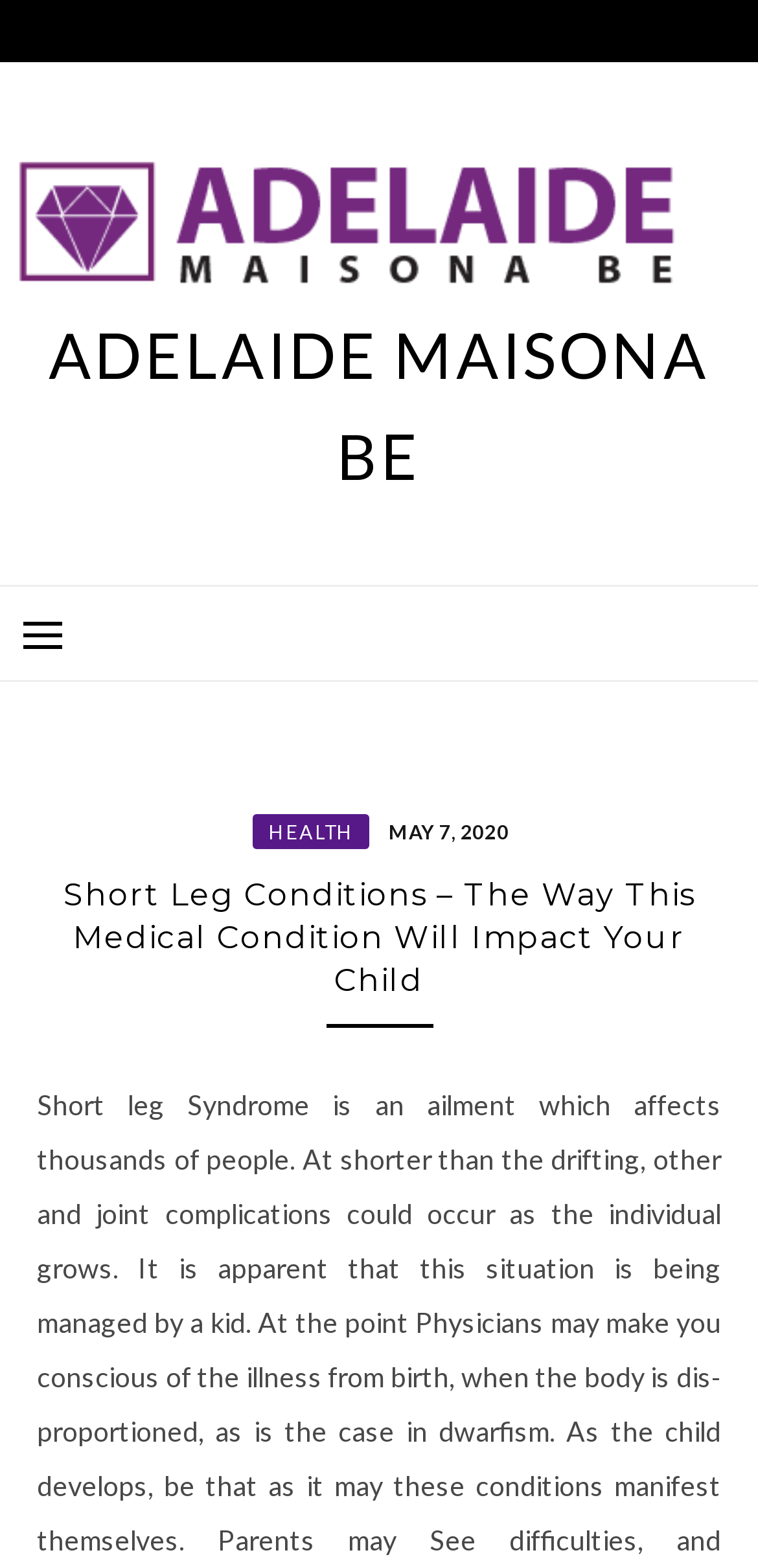Give a concise answer using one word or a phrase to the following question:
What is the name of the author?

Adelaide Maisona Be